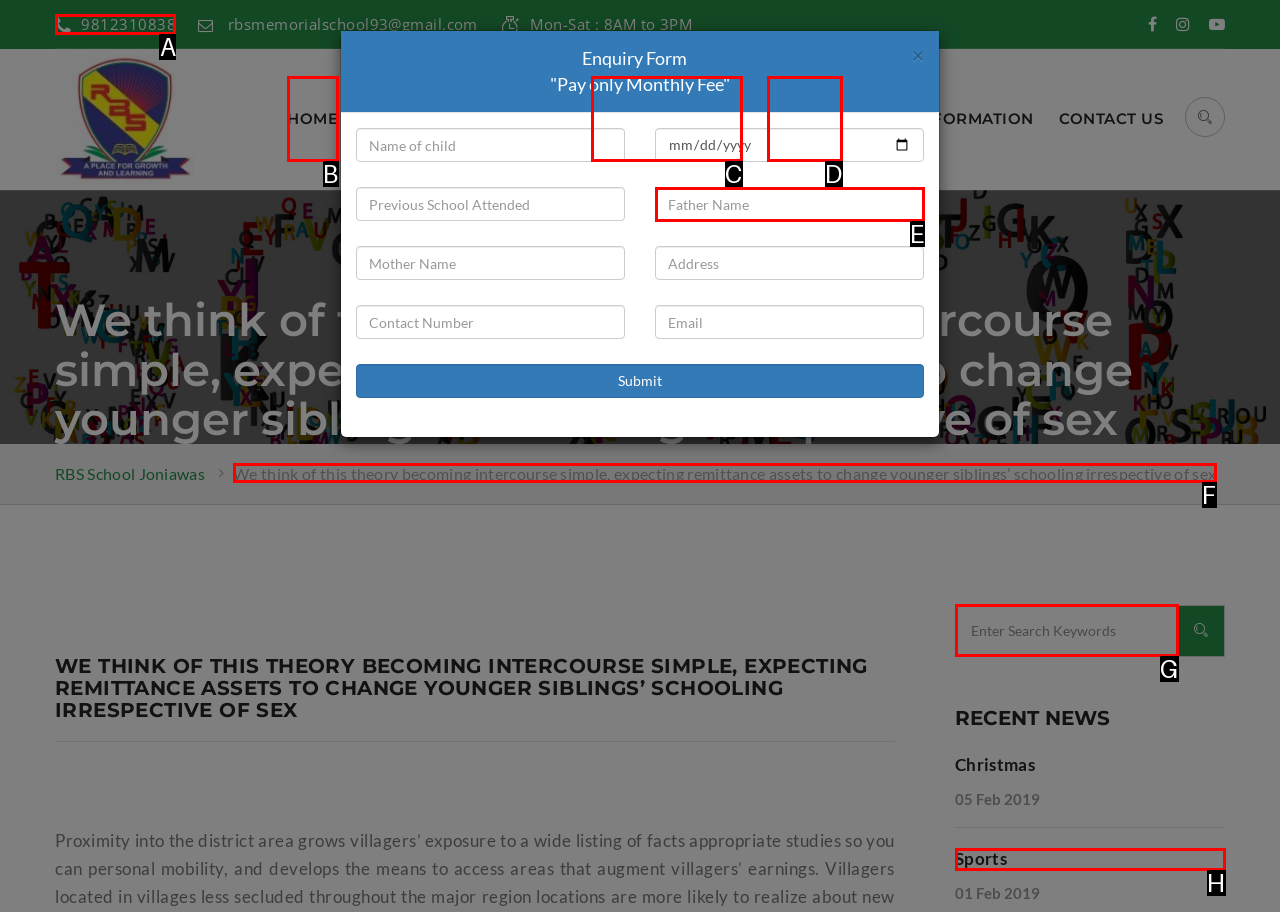Using the description: PARENTS CORNER
Identify the letter of the corresponding UI element from the choices available.

C